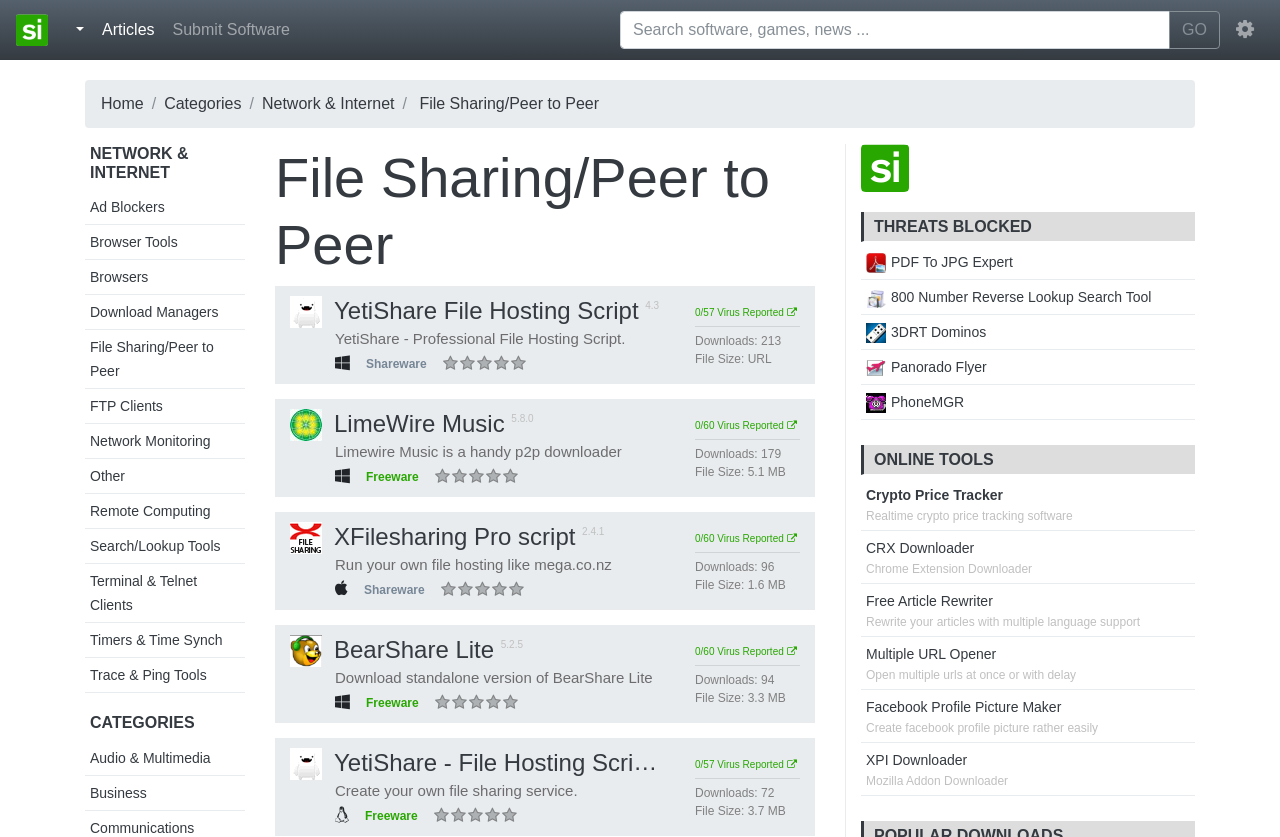What is the operating system of the software 'XFilesharing Pro script'?
Based on the image, answer the question with as much detail as possible.

According to the webpage, the operating system of the software 'XFilesharing Pro script' is Mac, which is indicated by the generic icon 'Mac'.